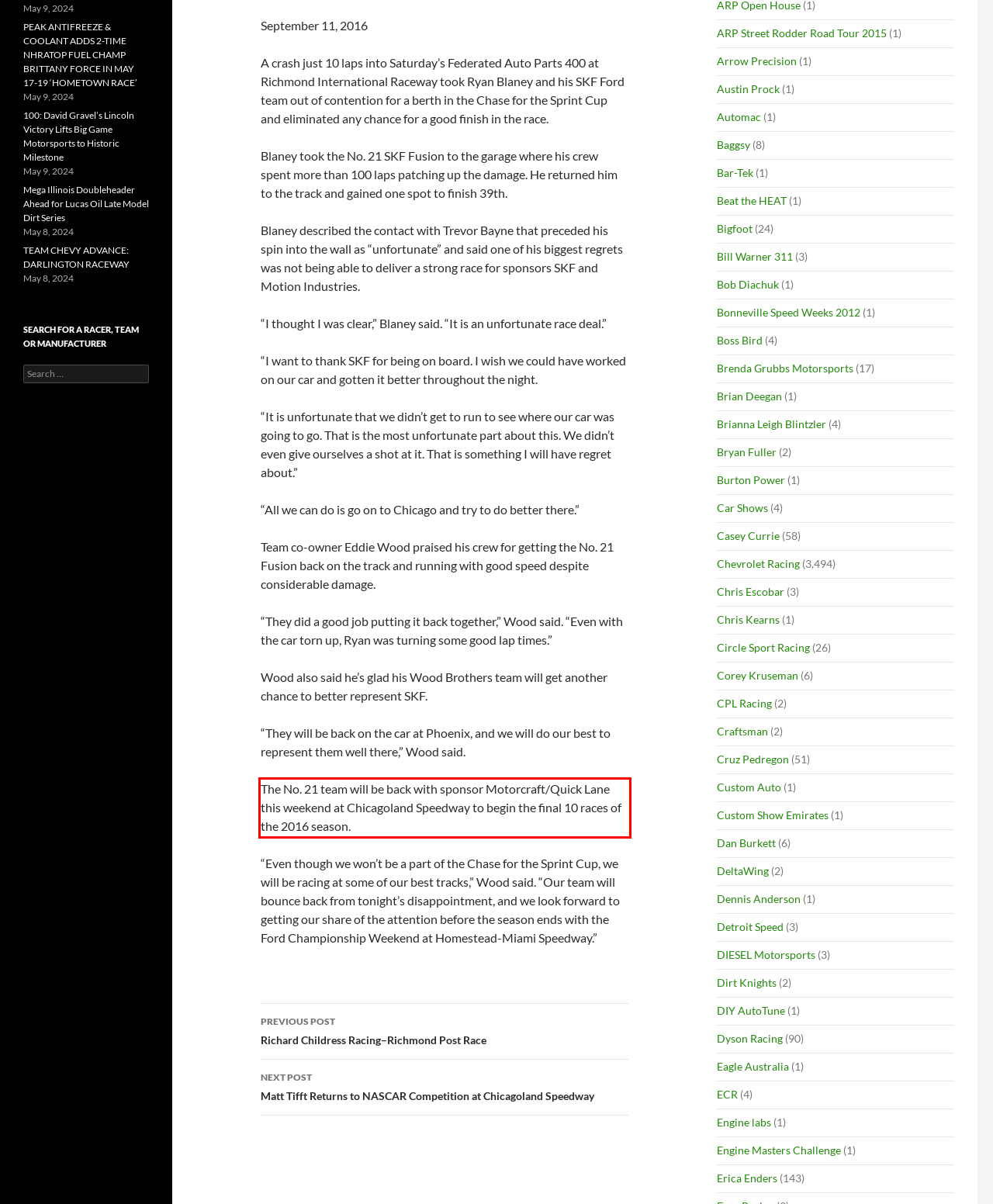Within the provided webpage screenshot, find the red rectangle bounding box and perform OCR to obtain the text content.

The No. 21 team will be back with sponsor Motorcraft/Quick Lane this weekend at Chicagoland Speedway to begin the final 10 races of the 2016 season.